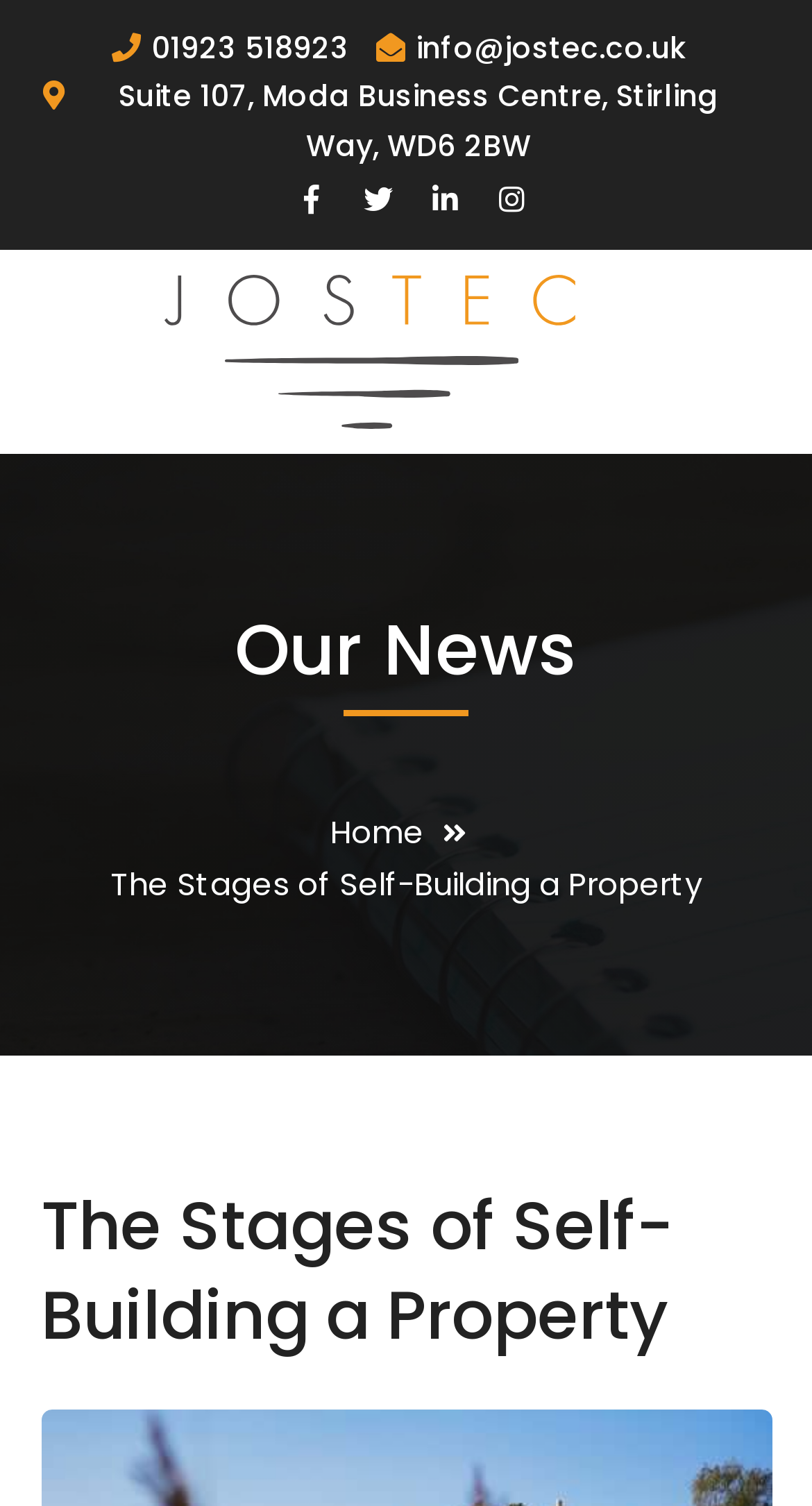What is the address of the business?
Provide a short answer using one word or a brief phrase based on the image.

Suite 107, Moda Business Centre, Stirling Way, WD6 2BW